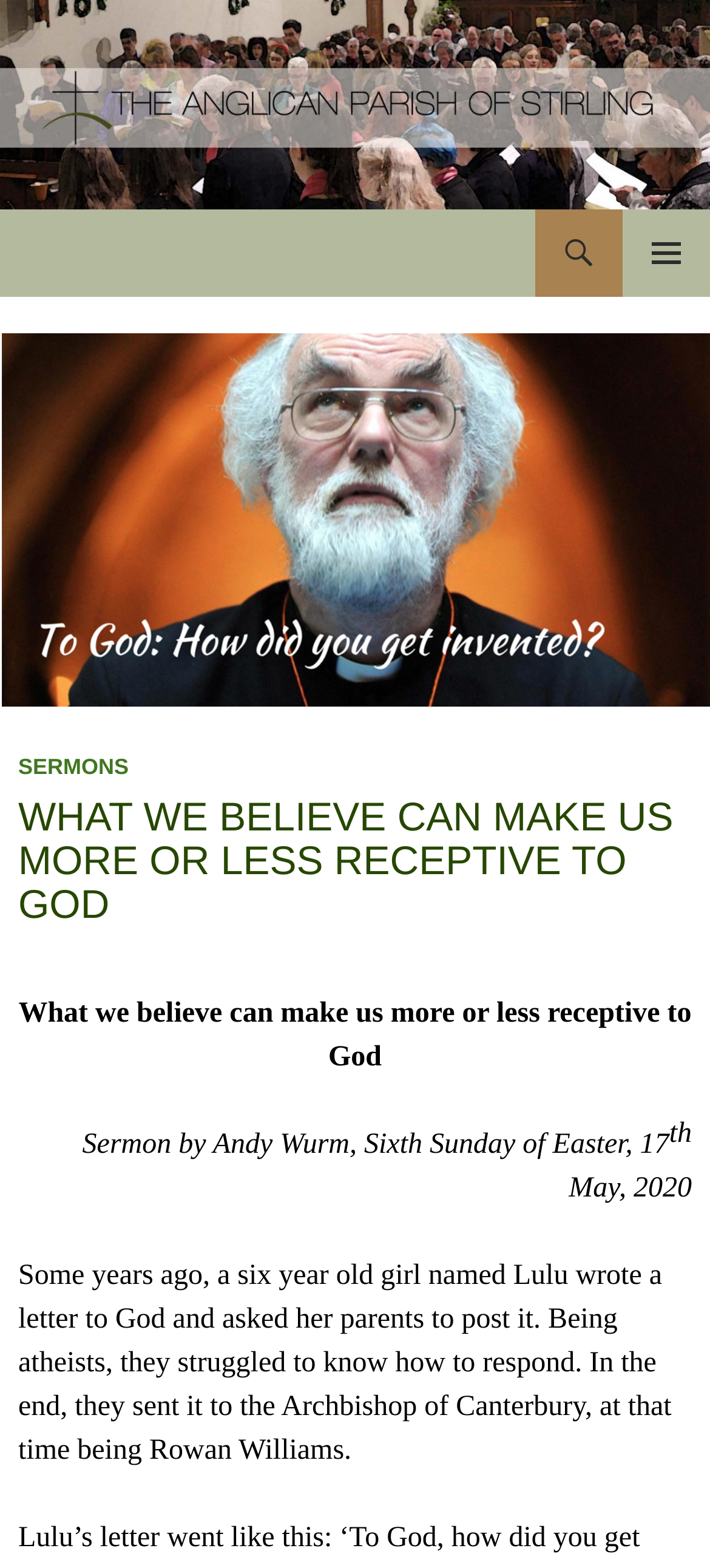Please reply to the following question with a single word or a short phrase:
What is the name of the Archbishop mentioned in the sermon?

Rowan Williams